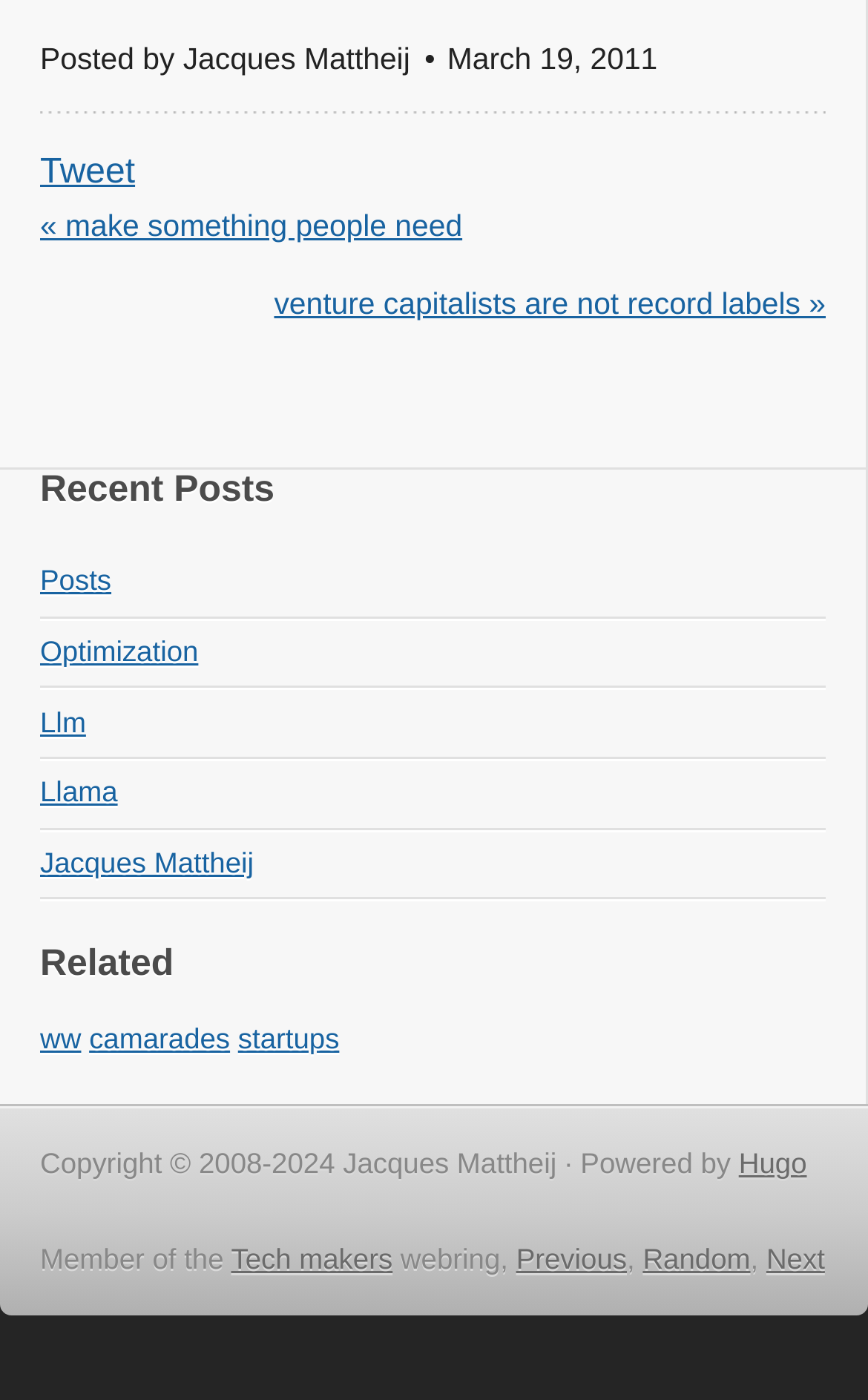Determine the bounding box coordinates of the clickable area required to perform the following instruction: "Read the post by Jacques Mattheij". The coordinates should be represented as four float numbers between 0 and 1: [left, top, right, bottom].

[0.211, 0.03, 0.472, 0.054]